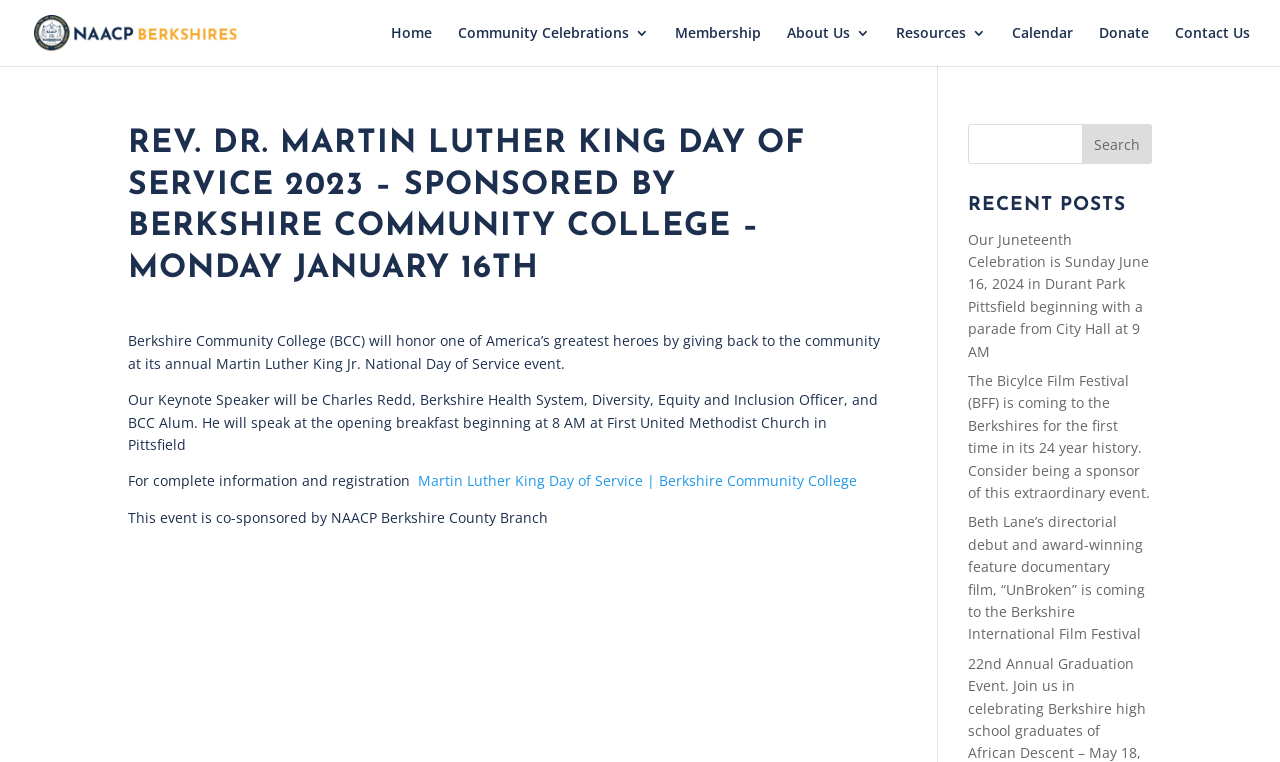Please identify the bounding box coordinates of the clickable area that will allow you to execute the instruction: "View Home page".

[0.305, 0.034, 0.338, 0.087]